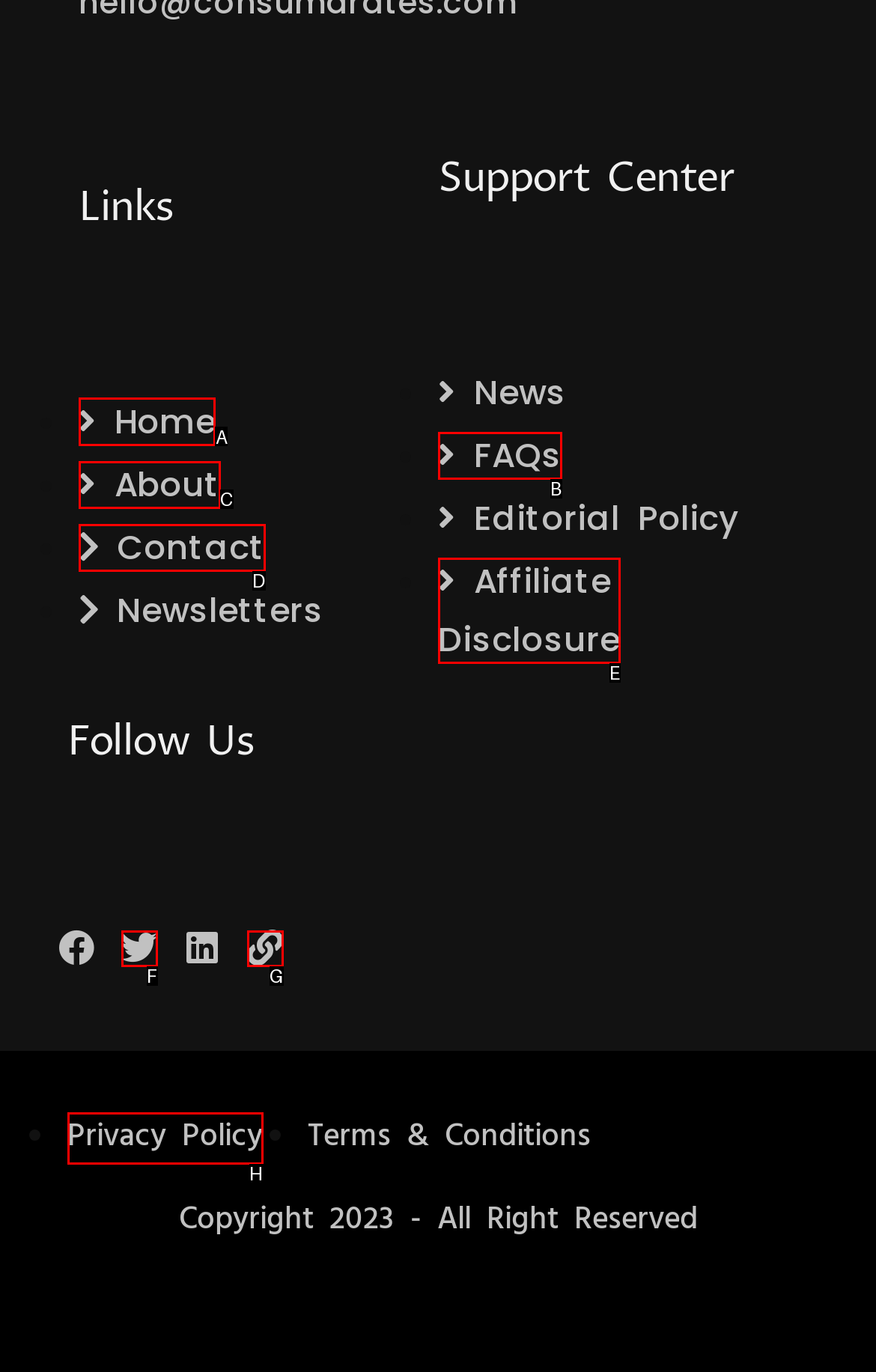Look at the highlighted elements in the screenshot and tell me which letter corresponds to the task: Discover Celebrities.

None